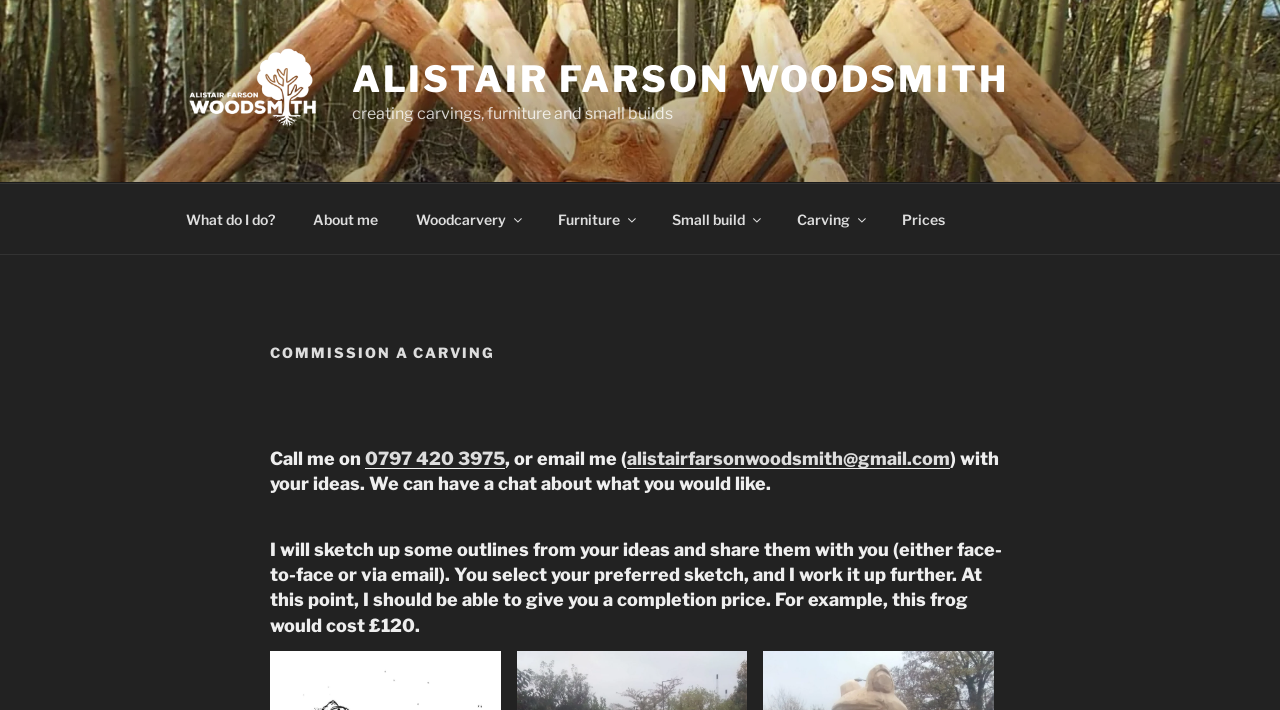Could you specify the bounding box coordinates for the clickable section to complete the following instruction: "Call Alistair Farson Woodsmith"?

[0.285, 0.631, 0.395, 0.661]